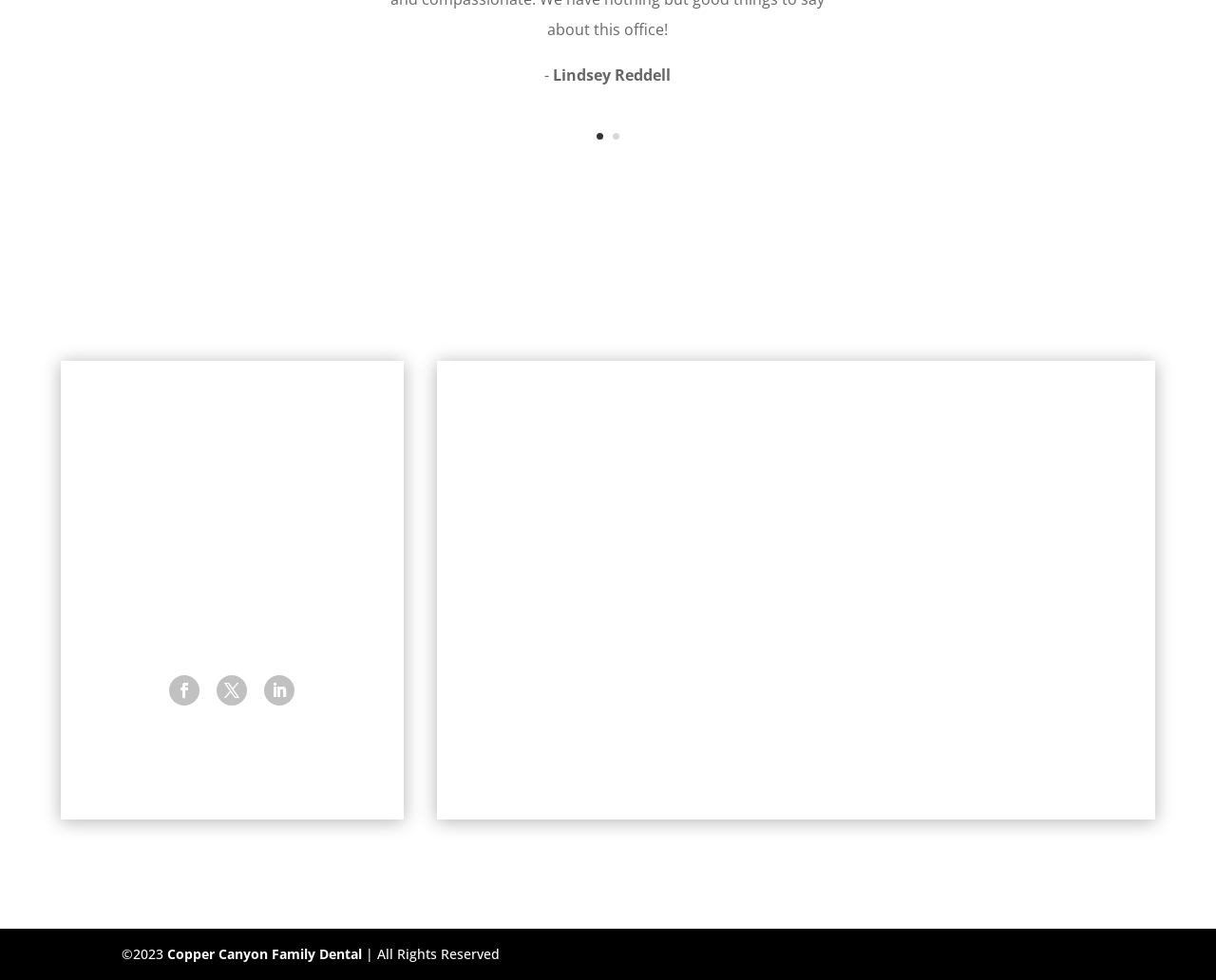Identify the bounding box coordinates of the region I need to click to complete this instruction: "Click the 'Copper Canyon Family Dental' link".

[0.138, 0.965, 0.298, 0.983]